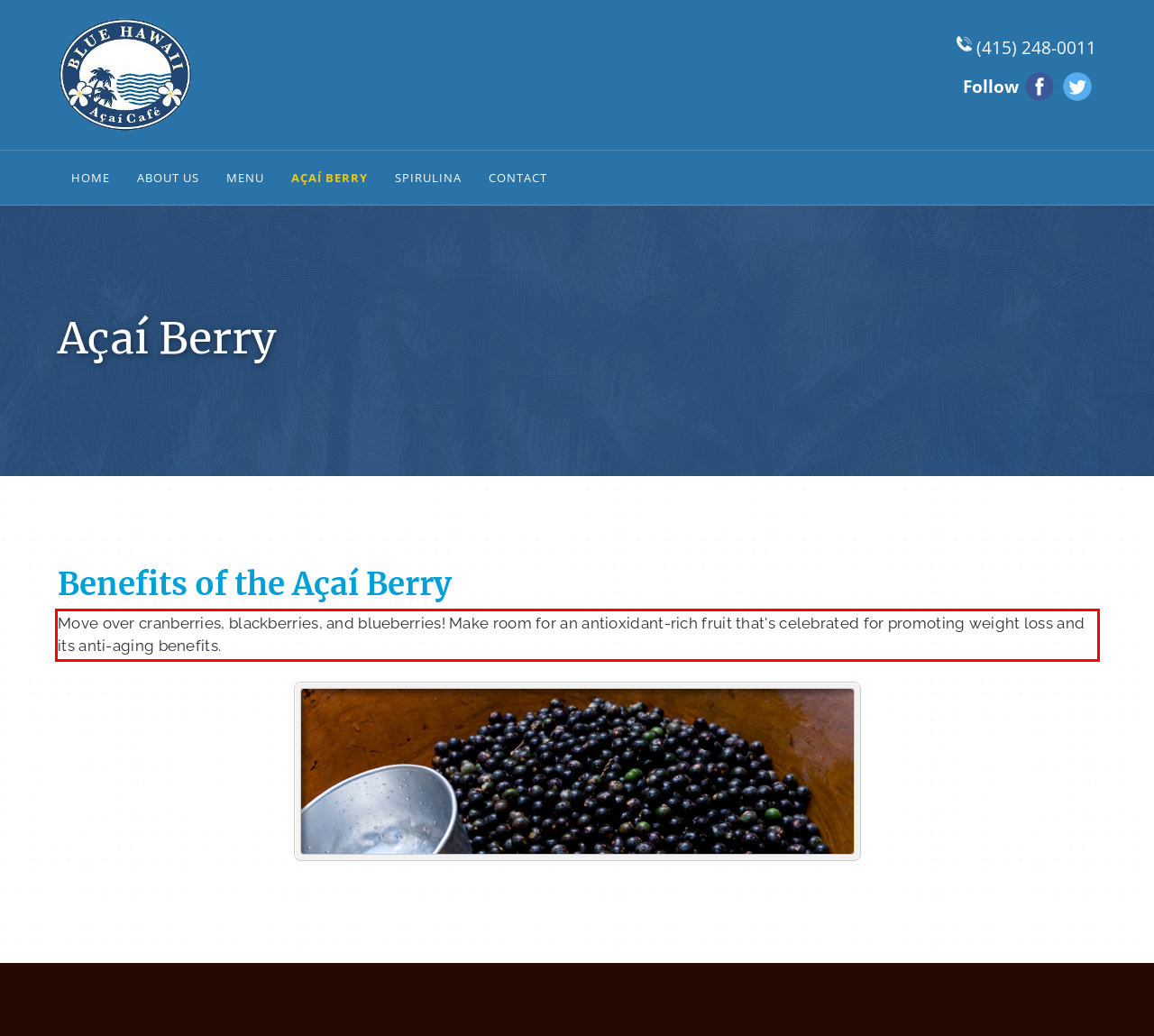You are provided with a screenshot of a webpage that includes a UI element enclosed in a red rectangle. Extract the text content inside this red rectangle.

Move over cranberries, blackberries, and blueberries! Make room for an antioxidant-rich fruit that's celebrated for promoting weight loss and its anti-aging benefits.